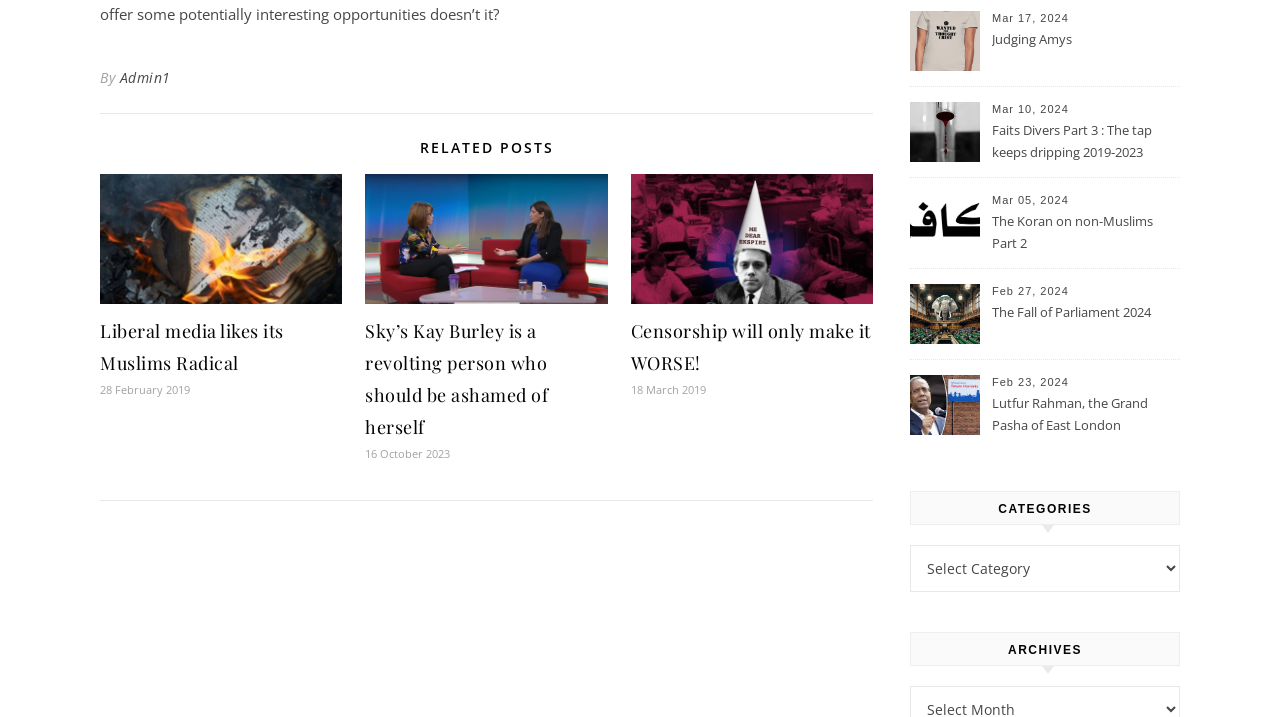Find the bounding box coordinates of the UI element according to this description: "The Fall of Parliament 2024".

[0.775, 0.42, 0.92, 0.484]